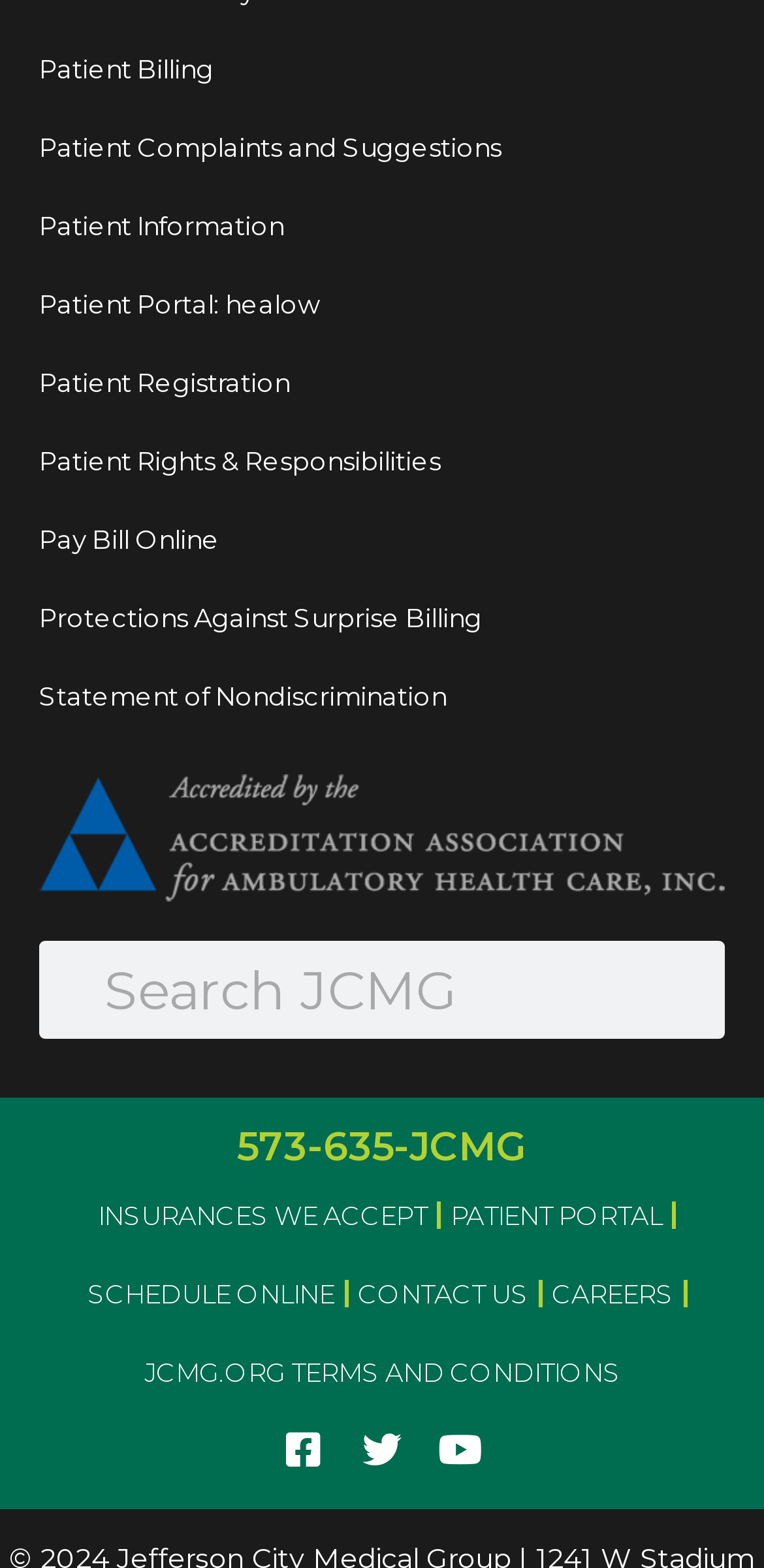Based on the visual content of the image, answer the question thoroughly: What is the last link in the footer section?

The last link in the footer section is 'JCMG.ORG TERMS AND CONDITIONS', which is located at the bottom of the webpage.